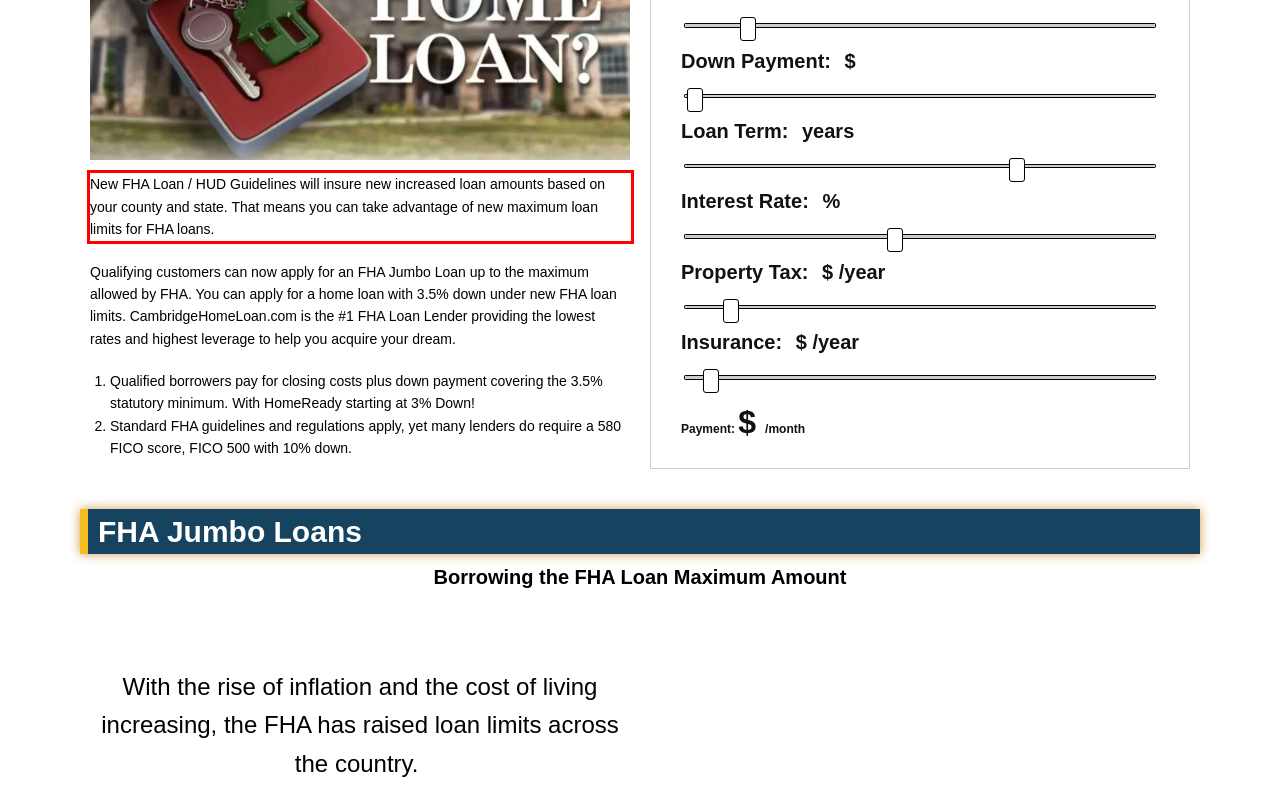Please examine the webpage screenshot and extract the text within the red bounding box using OCR.

New FHA Loan / HUD Guidelines will insure new increased loan amounts based on your county and state. That means you can take advantage of new maximum loan limits for FHA loans.